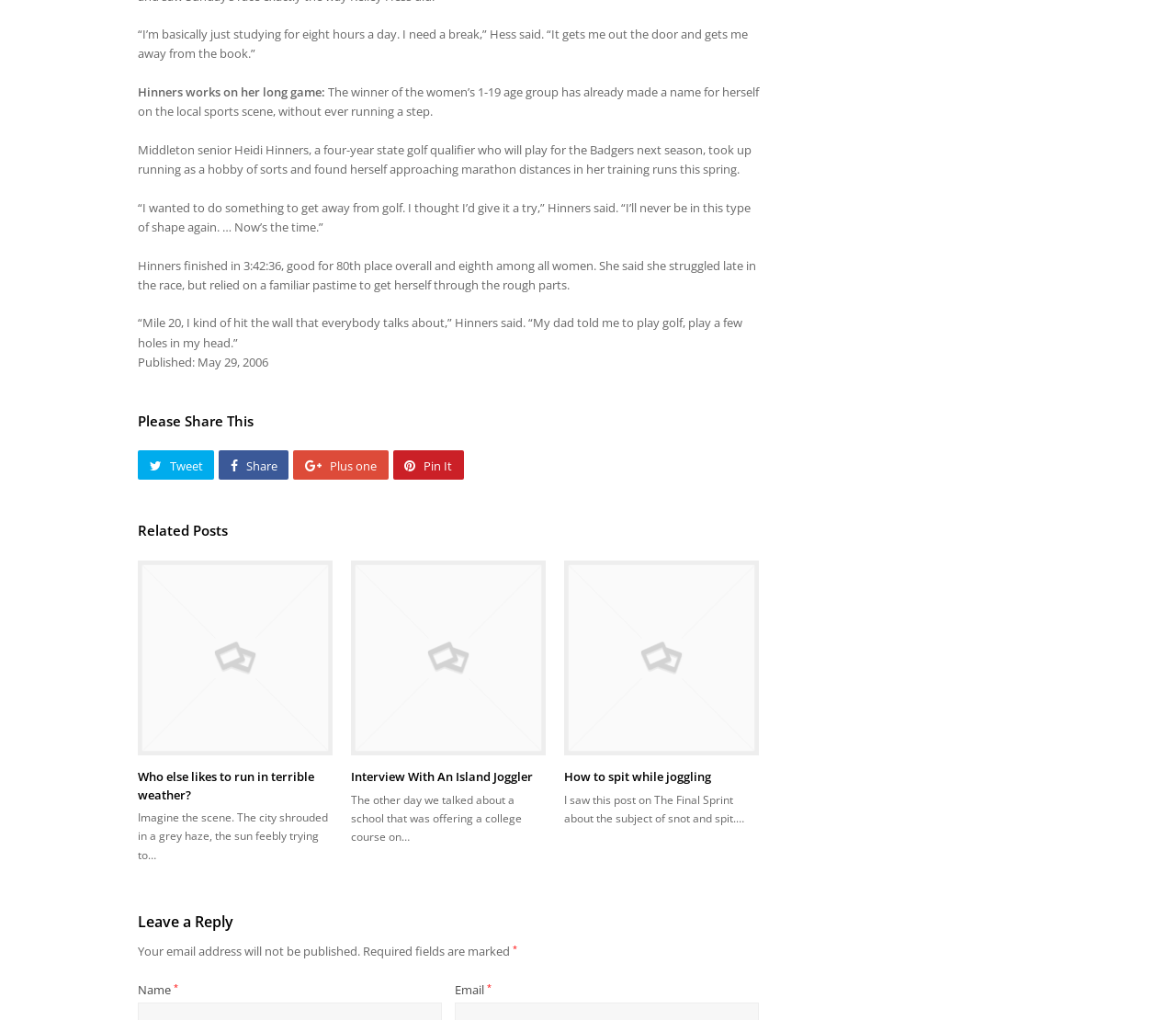What is the purpose of the 'Leave a Reply' section?
Use the image to give a comprehensive and detailed response to the question.

The 'Leave a Reply' section is likely intended for users to leave comments or respond to the article, as it includes fields for name, email, and a text area for the comment.